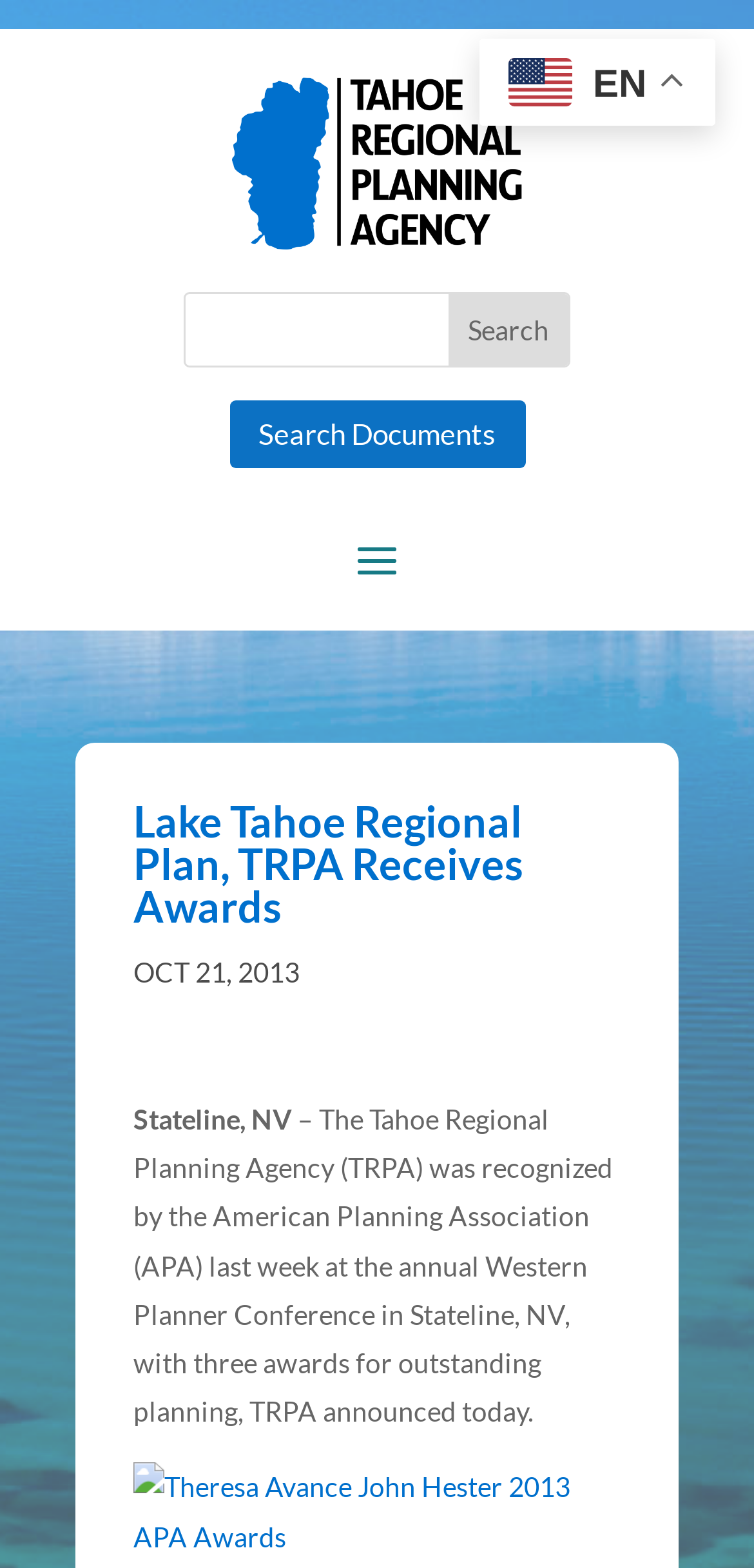Provide a single word or phrase to answer the given question: 
What is the language of the webpage?

EN